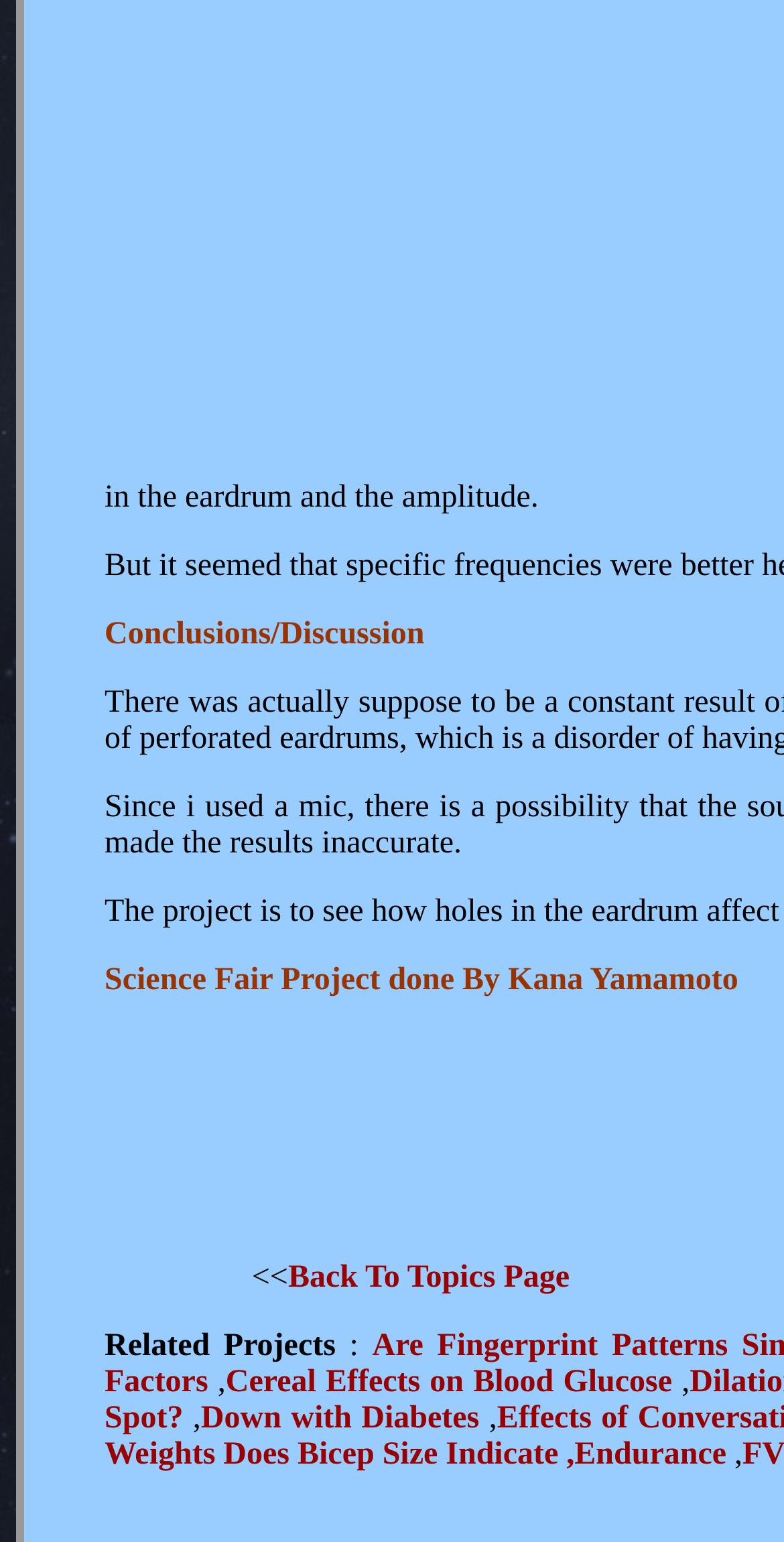Use one word or a short phrase to answer the question provided: 
What is the title of the section above the related projects?

Conclusions/Discussion